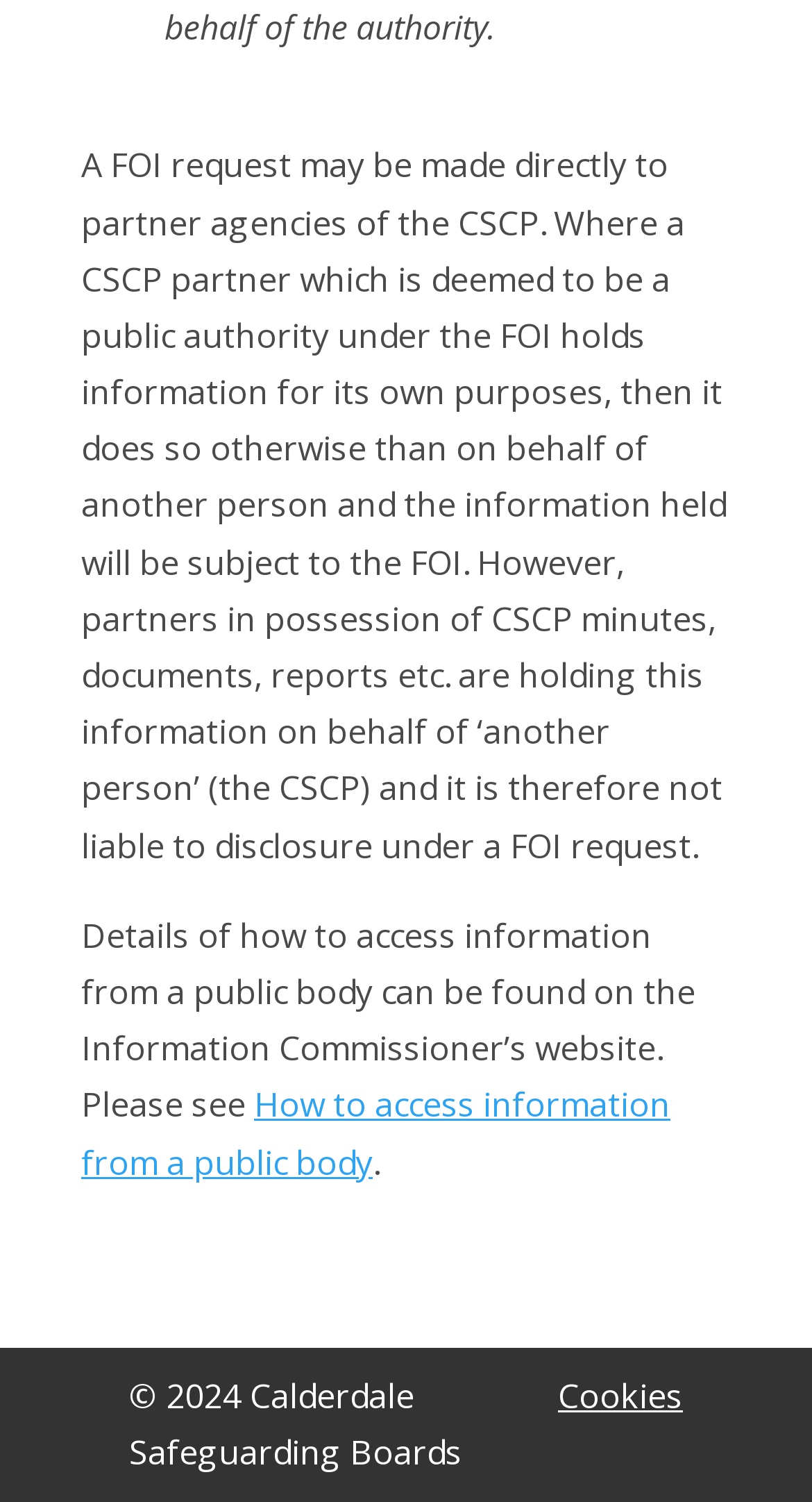Identify the bounding box coordinates of the HTML element based on this description: "Phones & Devices".

None